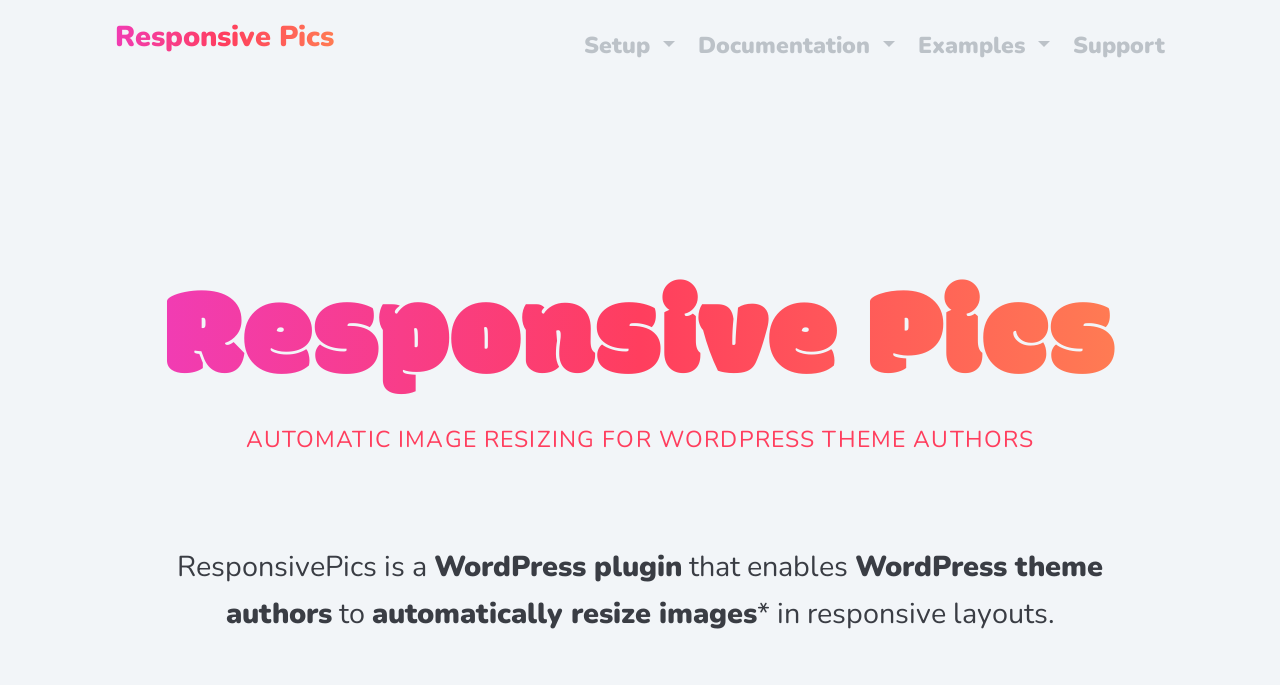Produce a meticulous description of the webpage.

The webpage is about ResponsivePics, a PHP library for WordPress theme authors. At the top left, there is a logo with the text "Responsive Pics" next to it. Below the logo, there are four buttons aligned horizontally: "Setup", "Documentation", "Examples", and "Support". 

The main content of the webpage is divided into two sections. The first section has a heading that reads "AUTOMATIC IMAGE RESIZING FOR WORDPRESS THEME AUTHORS" in a larger font size. Below the heading, there is a paragraph of text that describes ResponsivePics as a WordPress plugin that enables WordPress theme authors to automatically resize images in responsive layouts. 

Above the main content, there is a smaller heading that reads "Unable to play media." with an icon next to it. This section is located at the top right of the webpage.